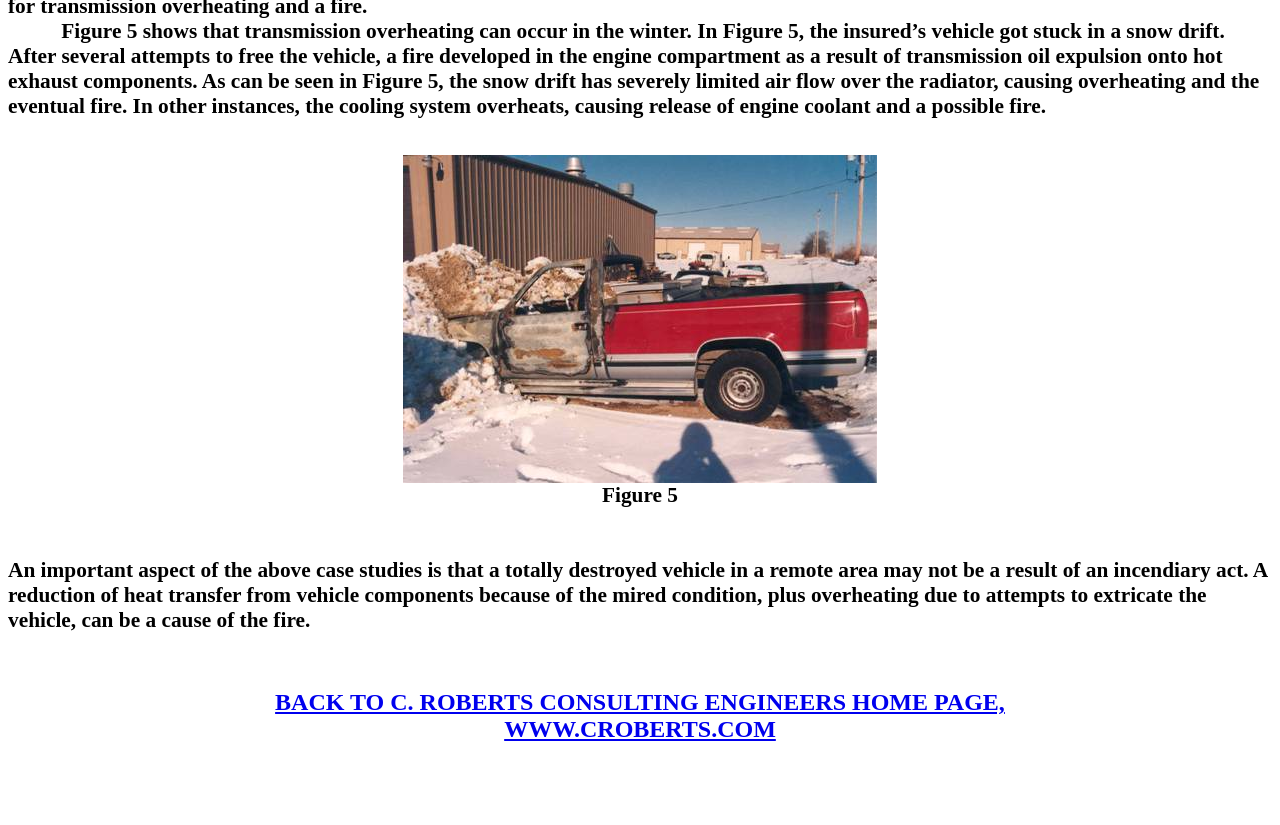What is the consequence of a vehicle being stuck in a remote area?
Give a one-word or short-phrase answer derived from the screenshot.

Fire